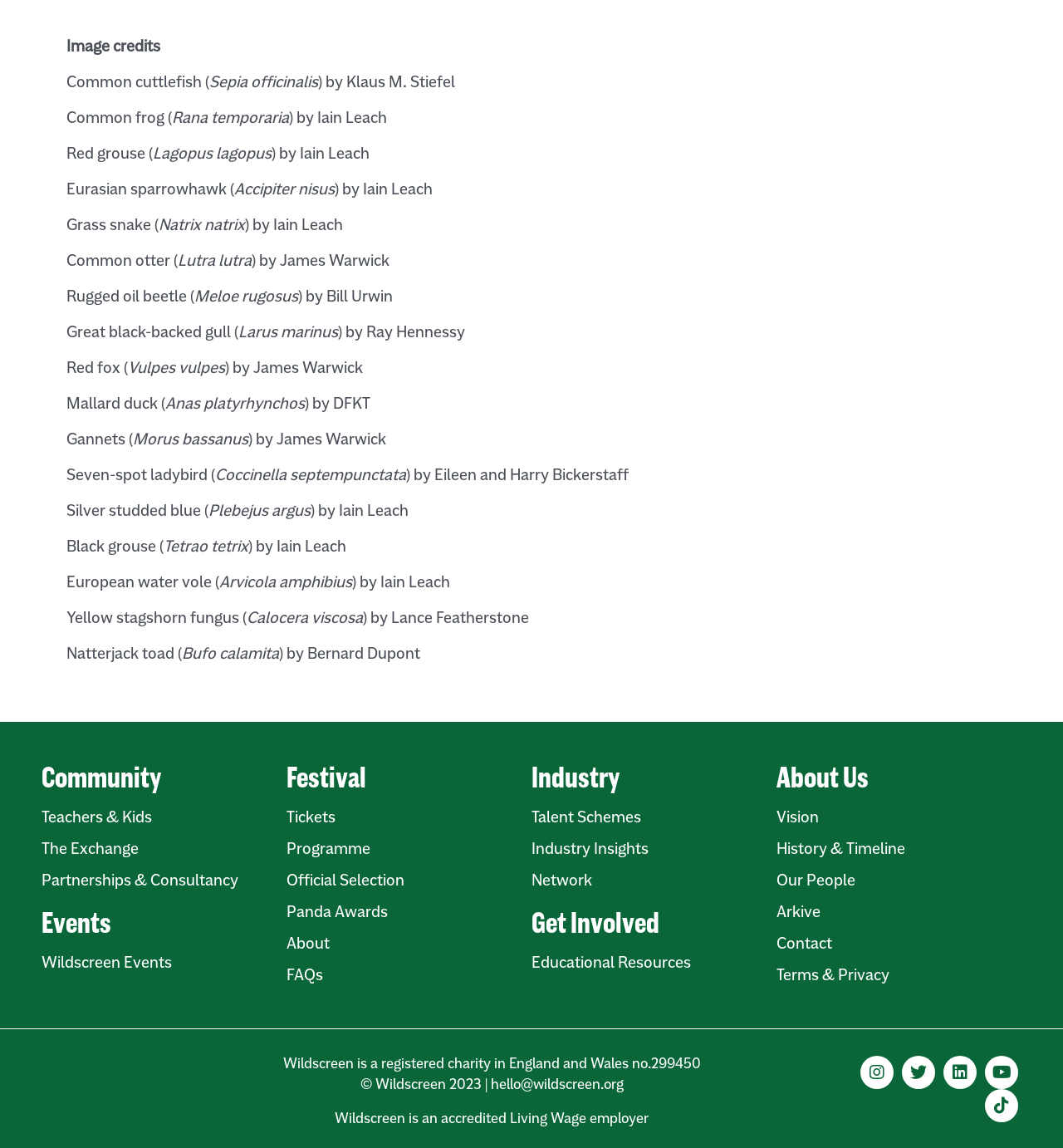Determine the bounding box coordinates for the UI element with the following description: "About Us". The coordinates should be four float numbers between 0 and 1, represented as [left, top, right, bottom].

[0.73, 0.662, 0.817, 0.694]